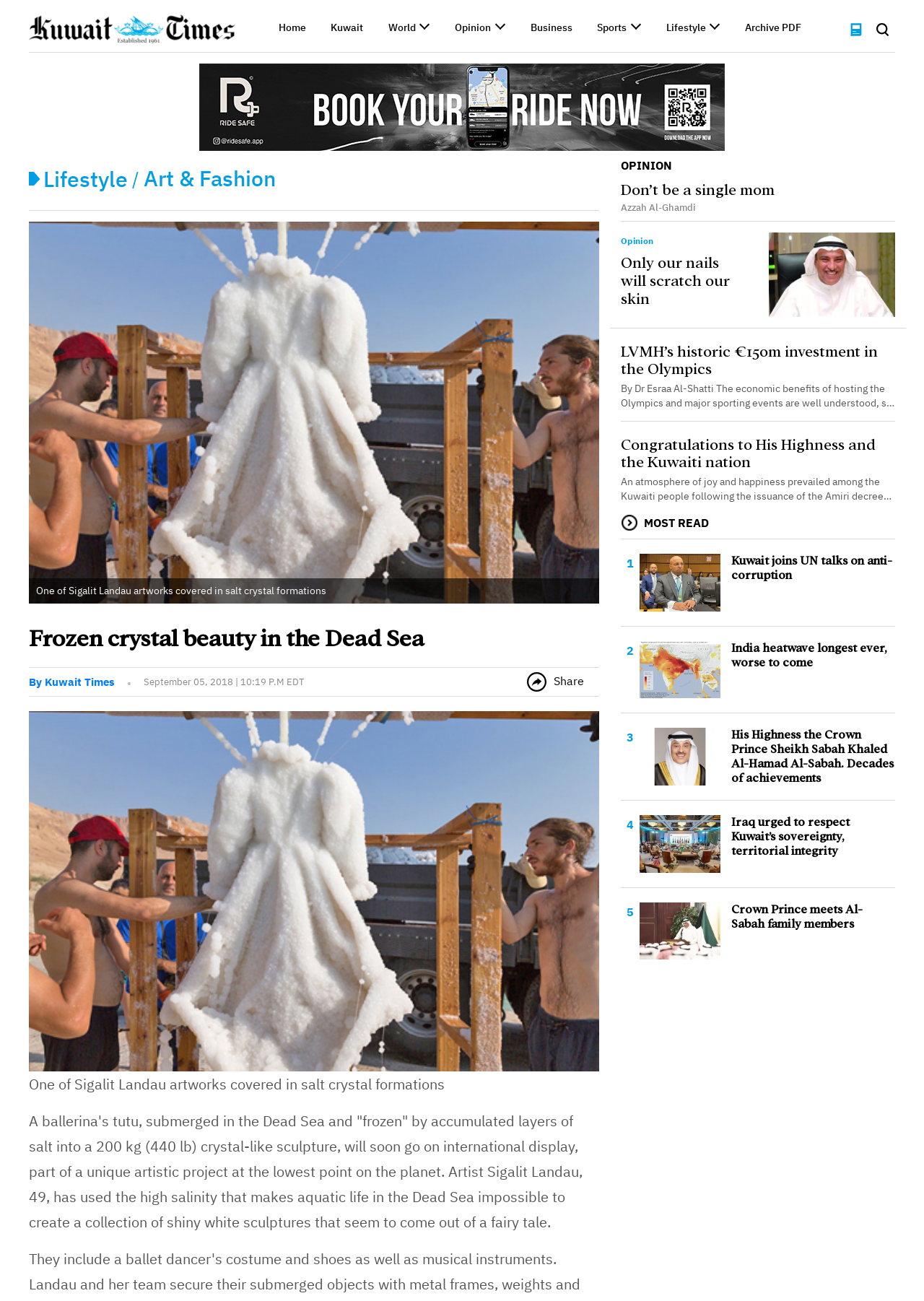Kindly determine the bounding box coordinates for the clickable area to achieve the given instruction: "View the 'Lifestyle' section".

[0.721, 0.018, 0.764, 0.028]